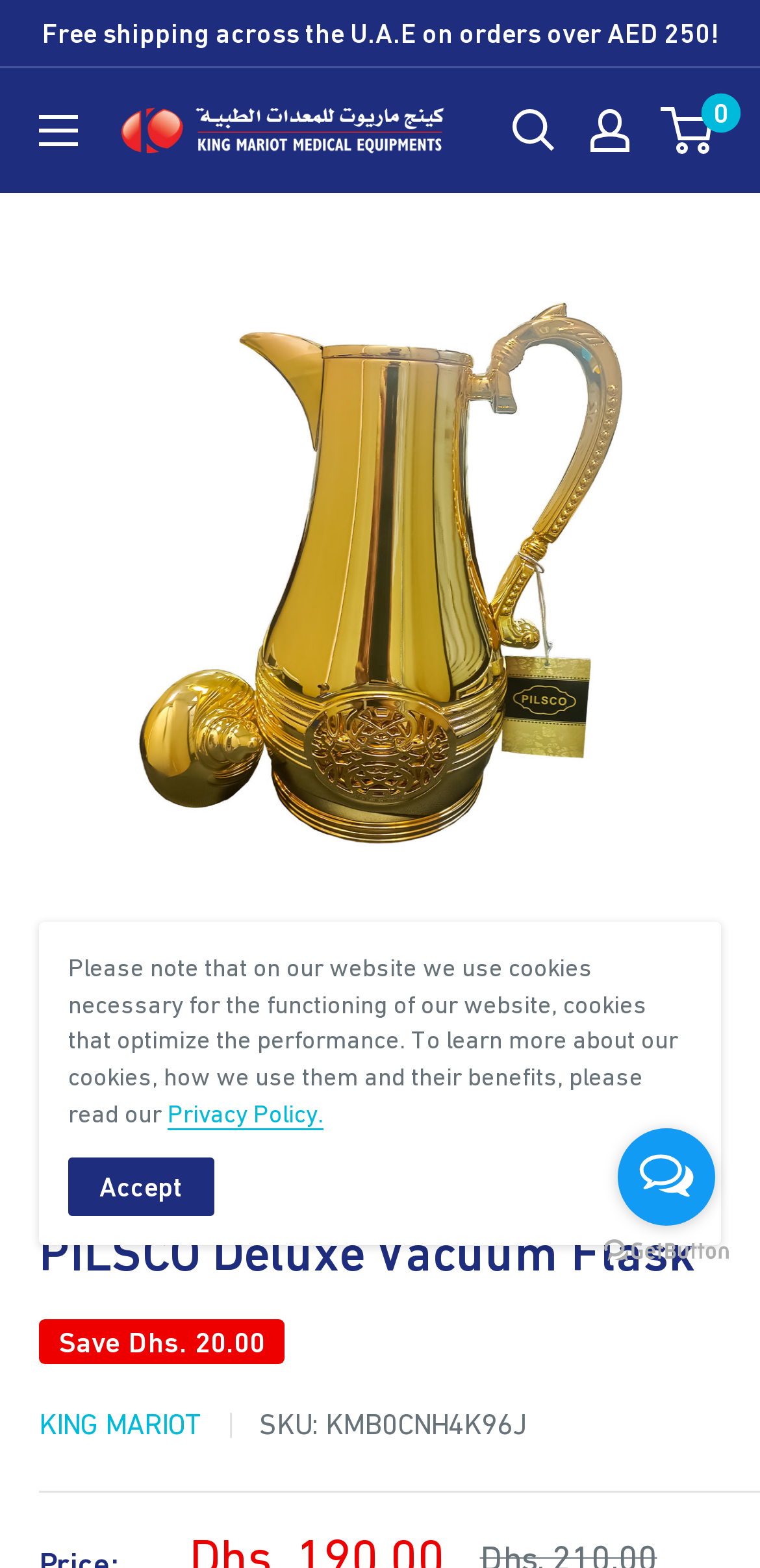Extract the main headline from the webpage and generate its text.

PILSCO Deluxe Vacuum Flask